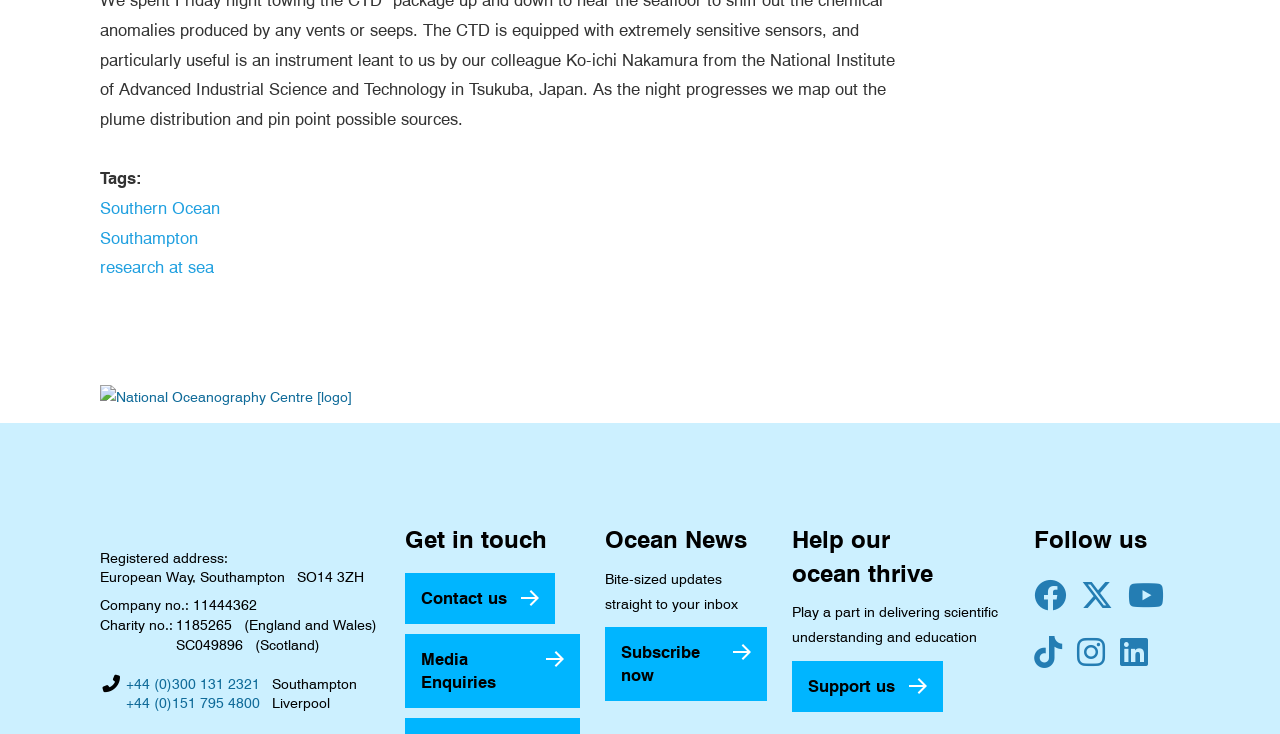Can you specify the bounding box coordinates for the region that should be clicked to fulfill this instruction: "Click on the 'Southern Ocean' link".

[0.078, 0.27, 0.172, 0.297]